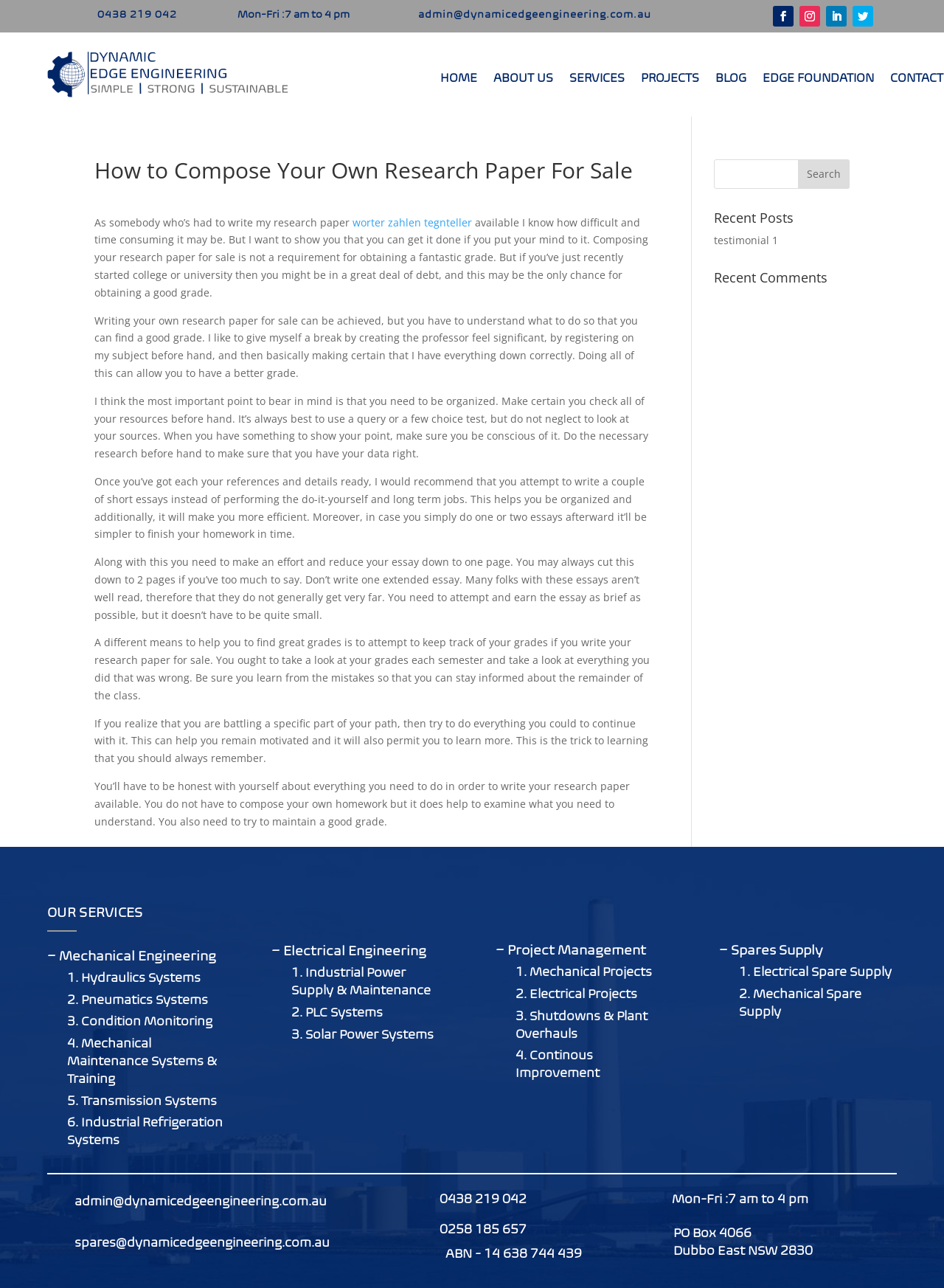Find the bounding box coordinates of the element you need to click on to perform this action: 'Click on 'Services''. The coordinates should be represented by four float values between 0 and 1, in the format [left, top, right, bottom].

None